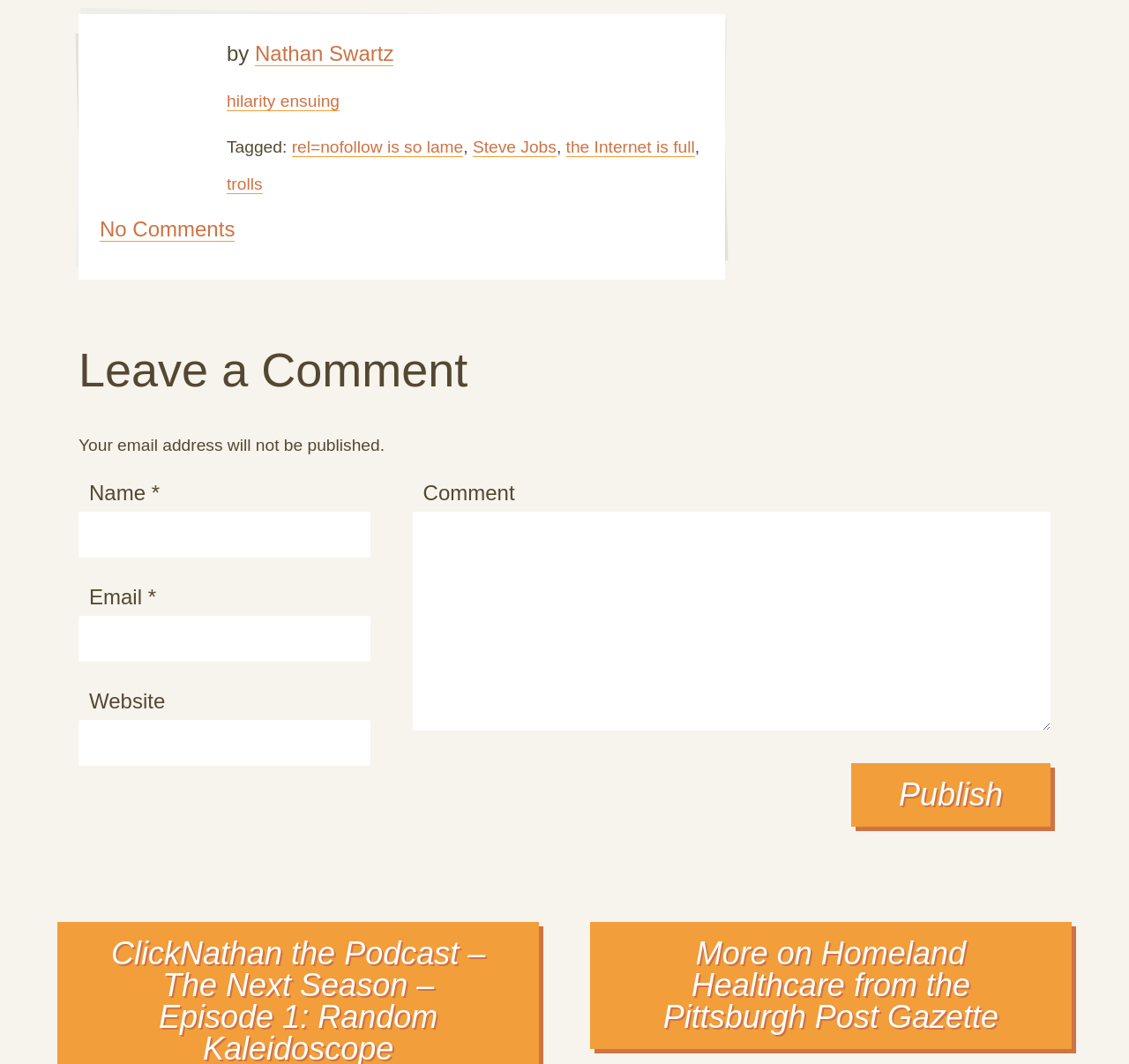Locate the bounding box coordinates of the element that should be clicked to execute the following instruction: "visit the Nathan Swartz page".

[0.226, 0.039, 0.349, 0.062]